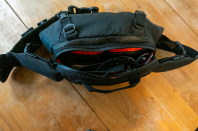Explain the image in a detailed and descriptive way.

The image displays a black sling bag partially unzipped, revealing a spacious interior. The bag is designed for versatility and practicality, especially for photographers on the go, as indicated by its compact size and multiple compartments. The vibrant red lining inside offers a striking contrast to the exterior, enhancing visibility for the contents. The sling bag is shown resting on a wooden surface, suggesting a casual, everyday setting that complements its functional design. This bag appears ideal for carrying camera equipment while providing ease of access for users who may also have everyday items included.